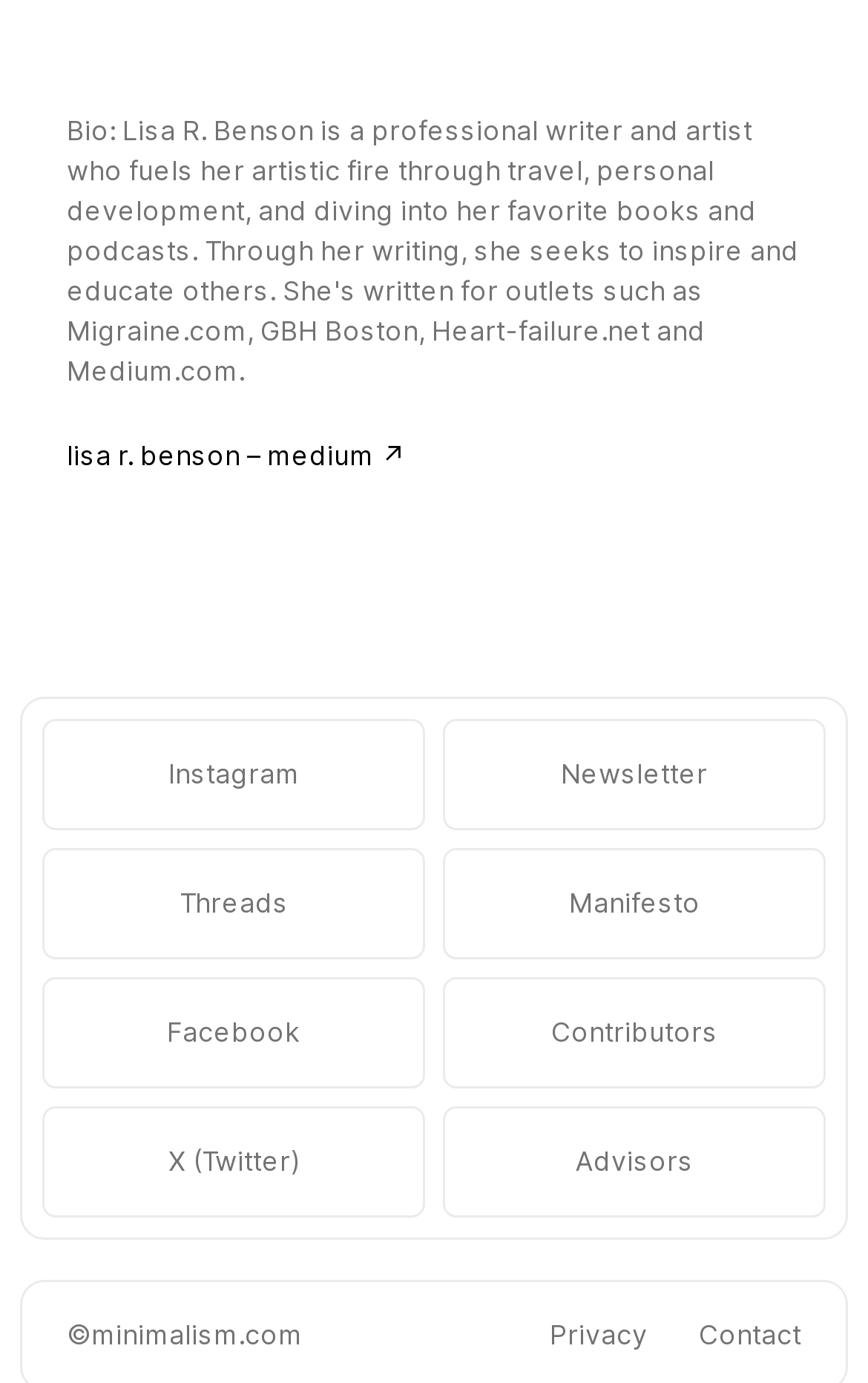Please determine the bounding box coordinates for the element that should be clicked to follow these instructions: "contact the website owner".

[0.805, 0.953, 0.923, 0.977]